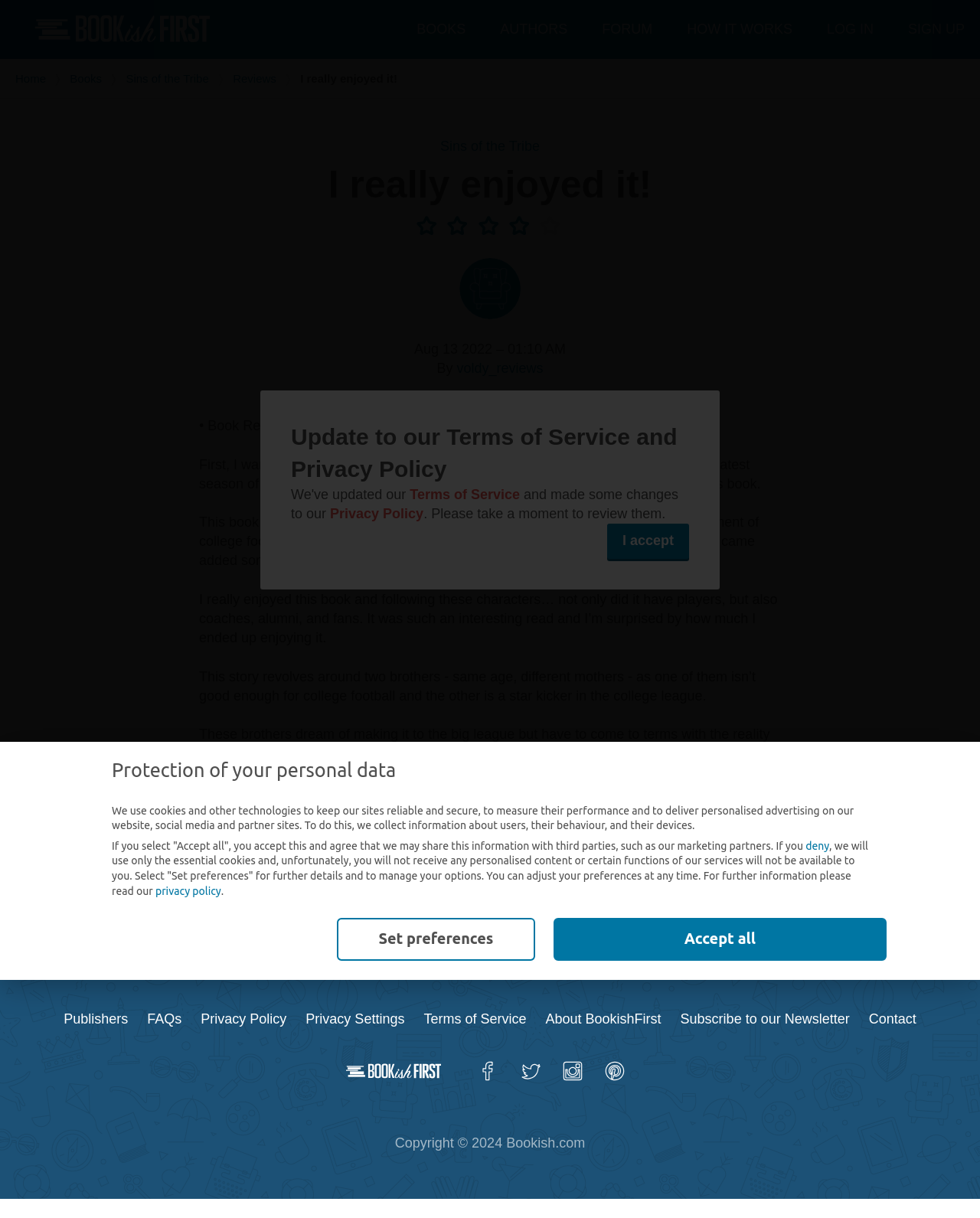How many main menu items are there?
Please use the image to provide an in-depth answer to the question.

I counted the number of main menu items by looking at the navigation section of the webpage, which is located at the top of the page. The main menu items are 'BOOKS', 'AUTHORS', 'FORUM', 'HOW IT WORKS', 'LOG IN', and 'SIGN UP'.